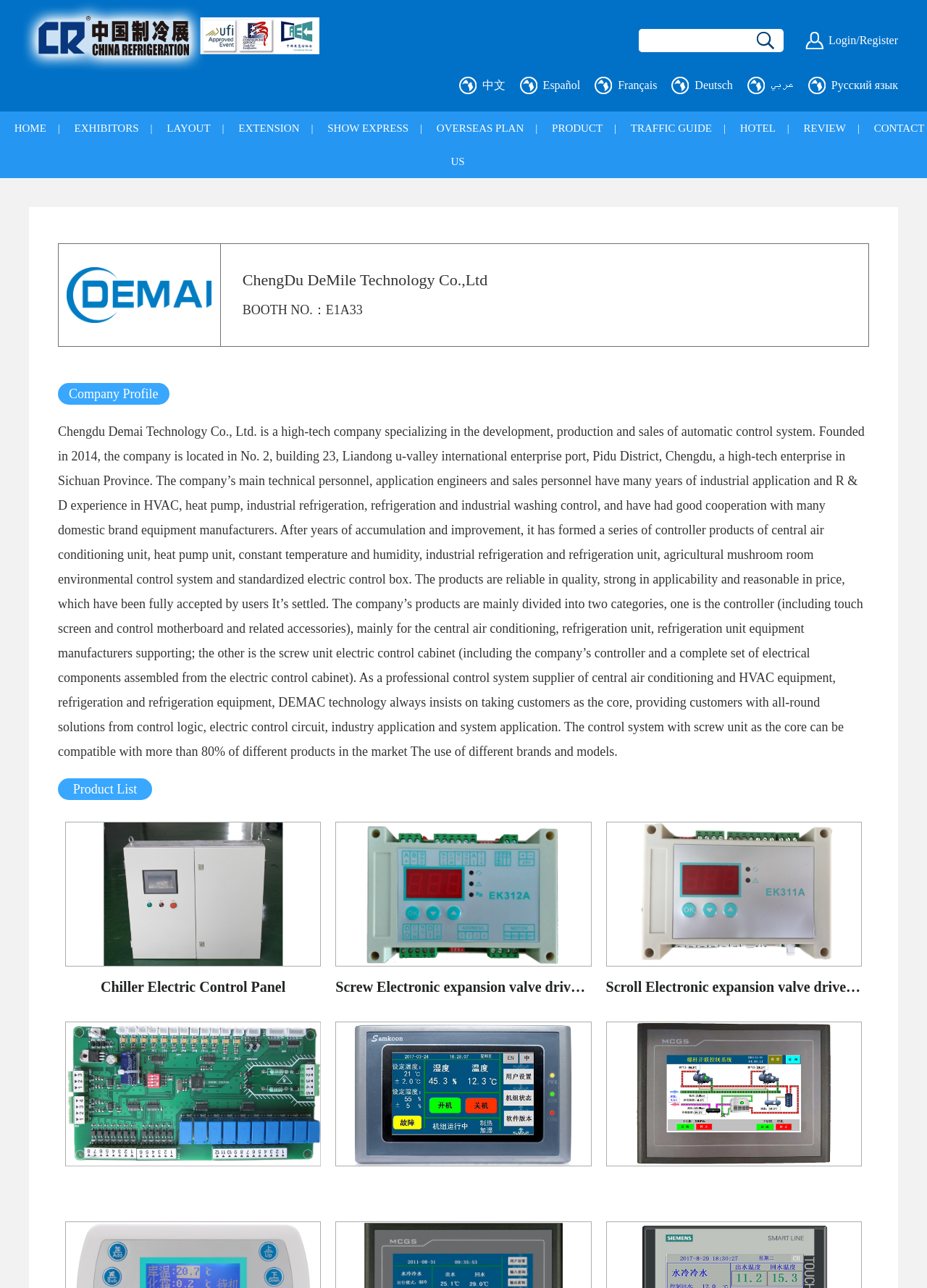Based on the element description, predict the bounding box coordinates (top-left x, top-left y, bottom-right x, bottom-right y) for the UI element in the screenshot: Chiller Electric Control Panel

[0.07, 0.638, 0.346, 0.776]